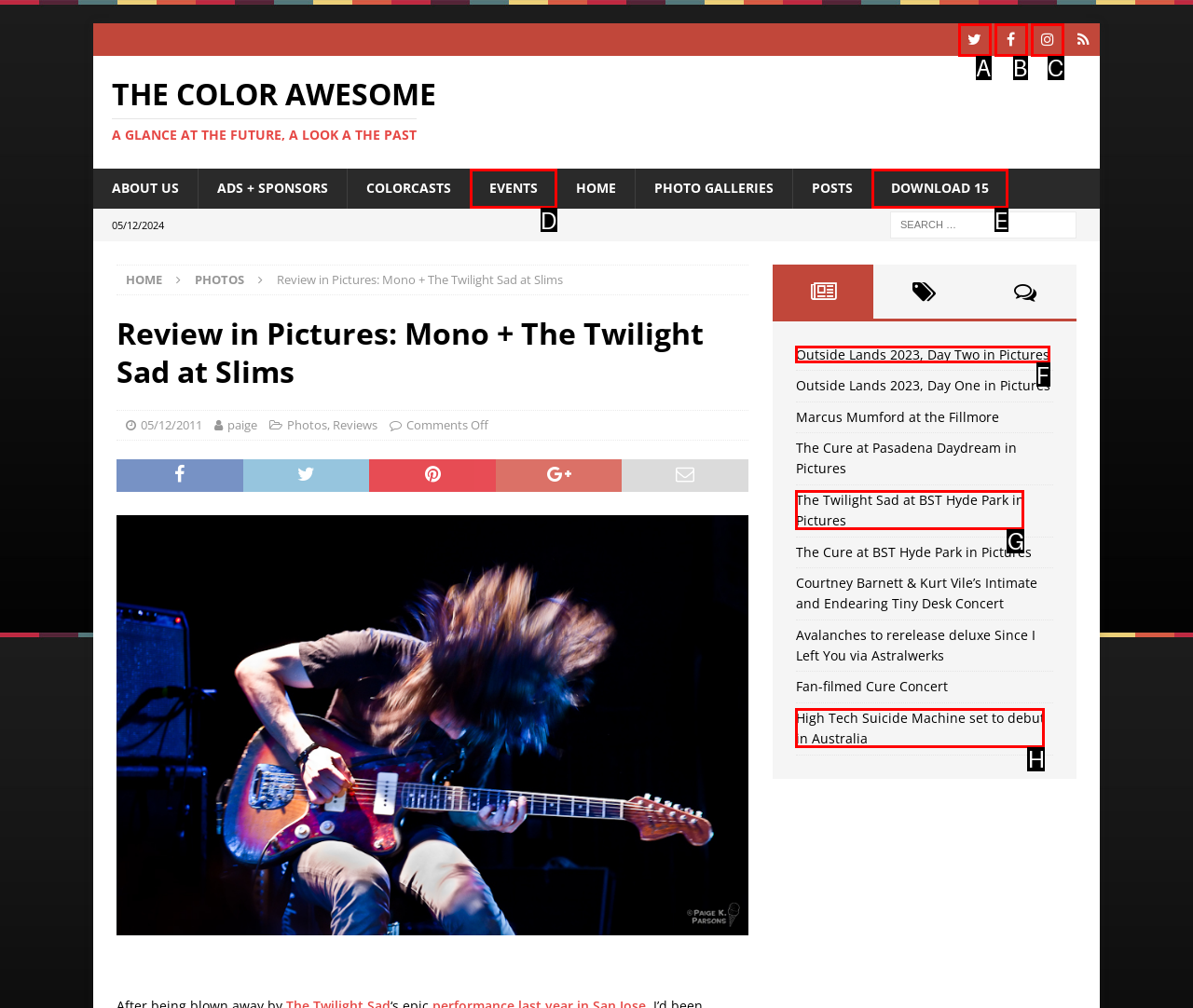Which option should be clicked to execute the following task: Check out the post about Outside Lands 2023, Day Two in Pictures? Respond with the letter of the selected option.

F